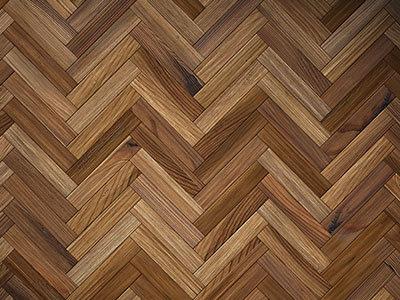Please answer the following question using a single word or phrase: 
What tone does the wood of the floor have?

Rich brown